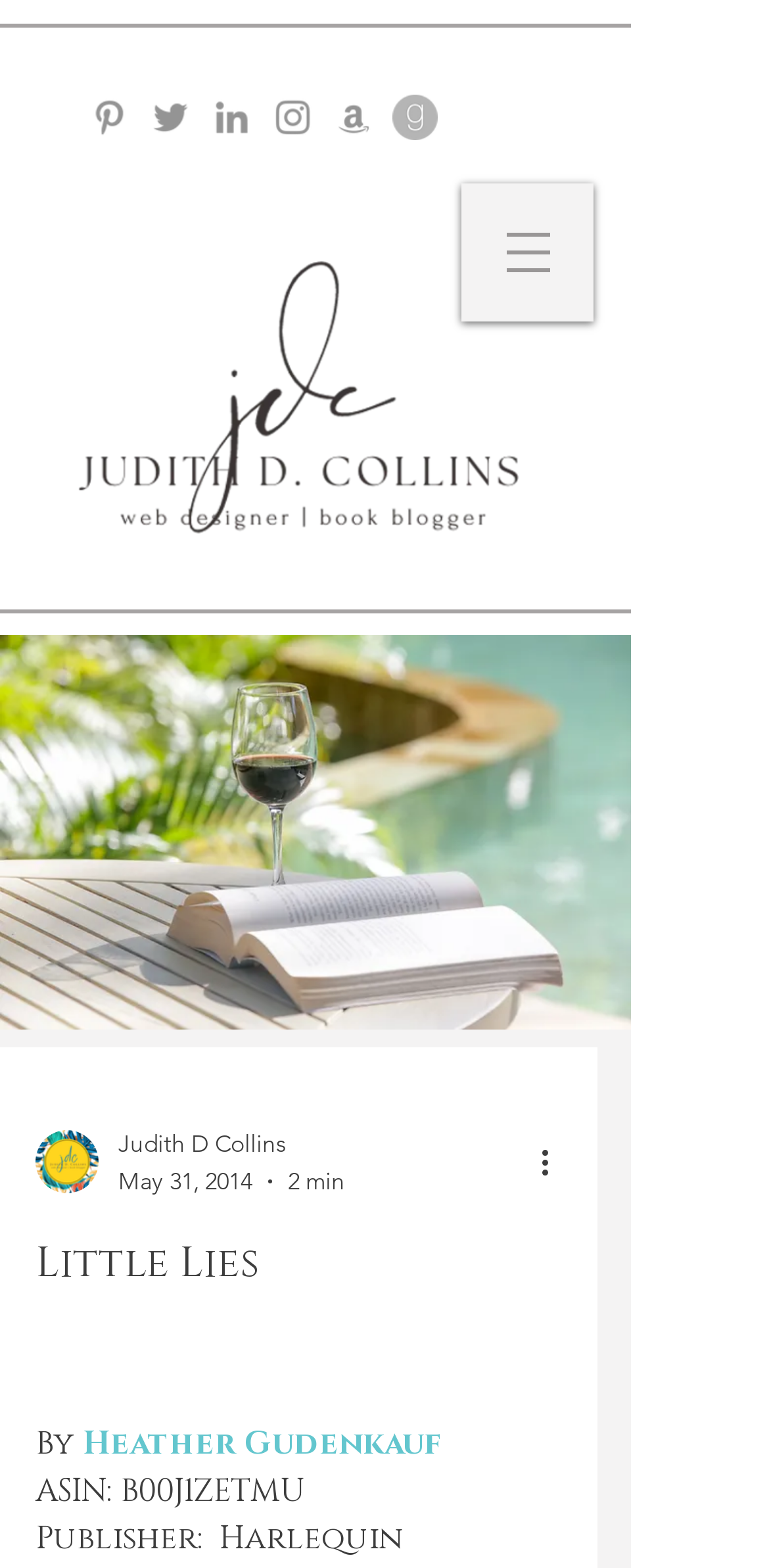Determine the bounding box for the UI element that matches this description: "aria-label="Goodreads"".

[0.51, 0.06, 0.569, 0.089]